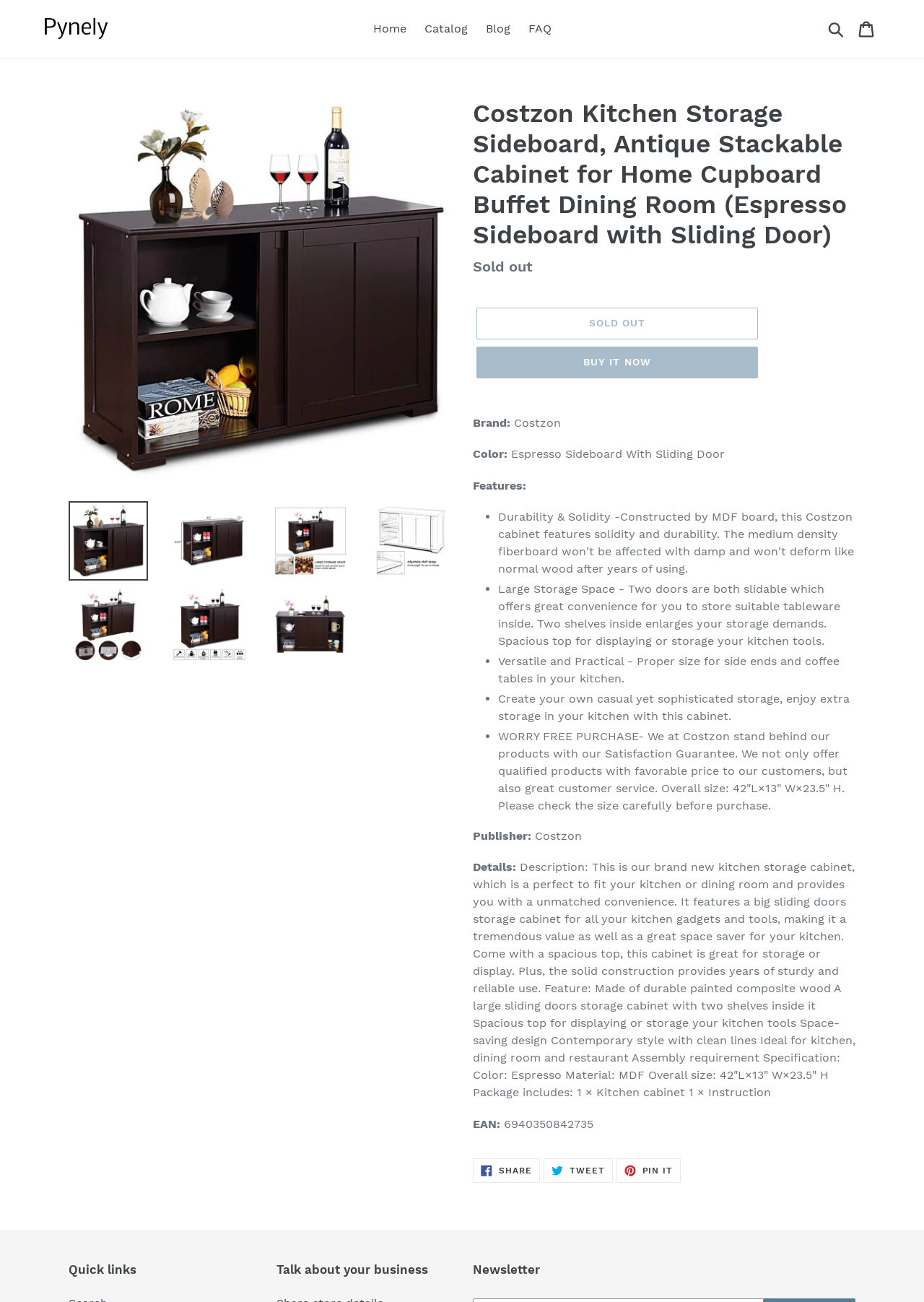Please answer the following question using a single word or phrase: 
What is the brand of the kitchen storage sideboard?

Costzon